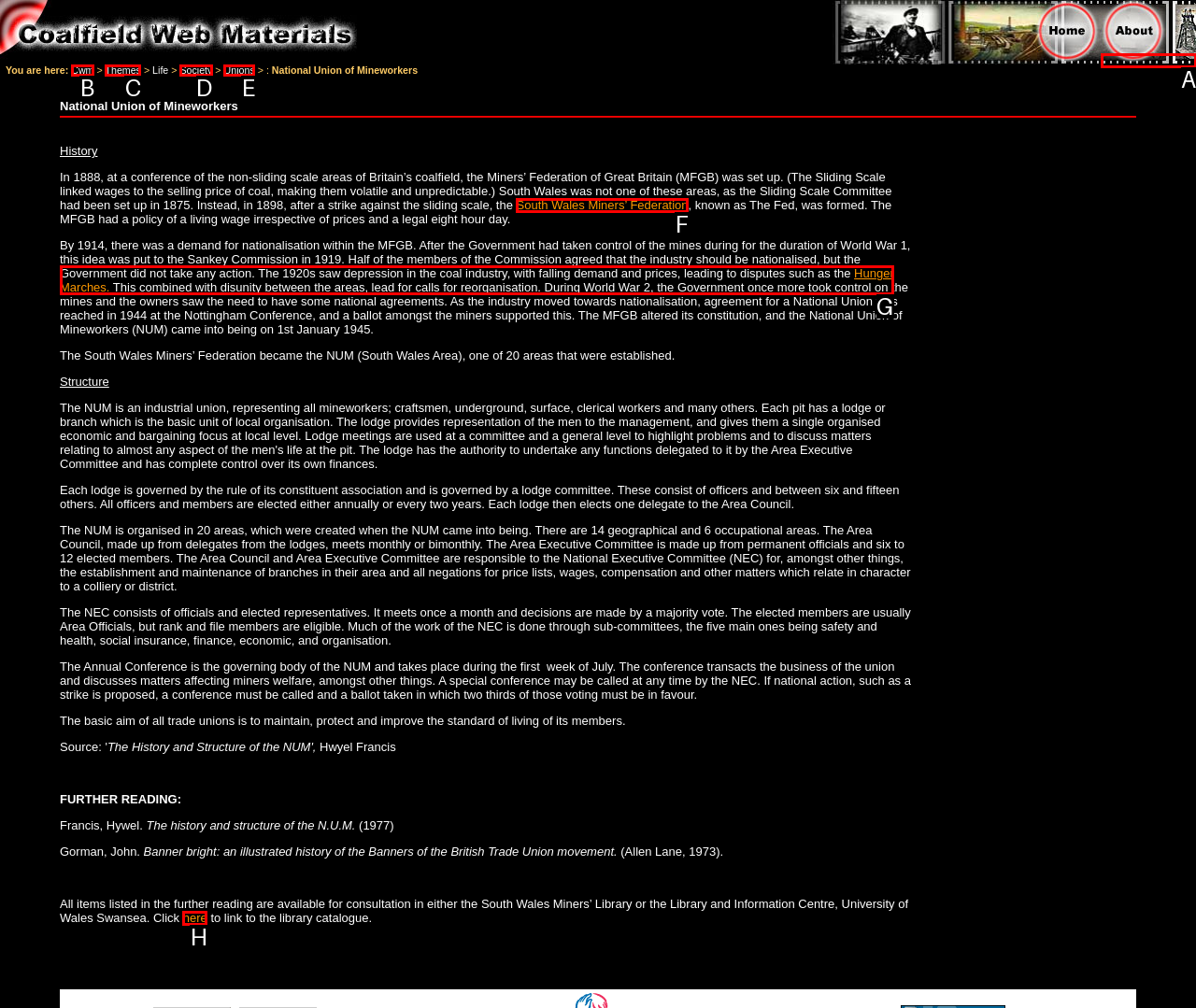Select the letter of the UI element you need to click on to fulfill this task: Click on 'HEALTH'. Write down the letter only.

None